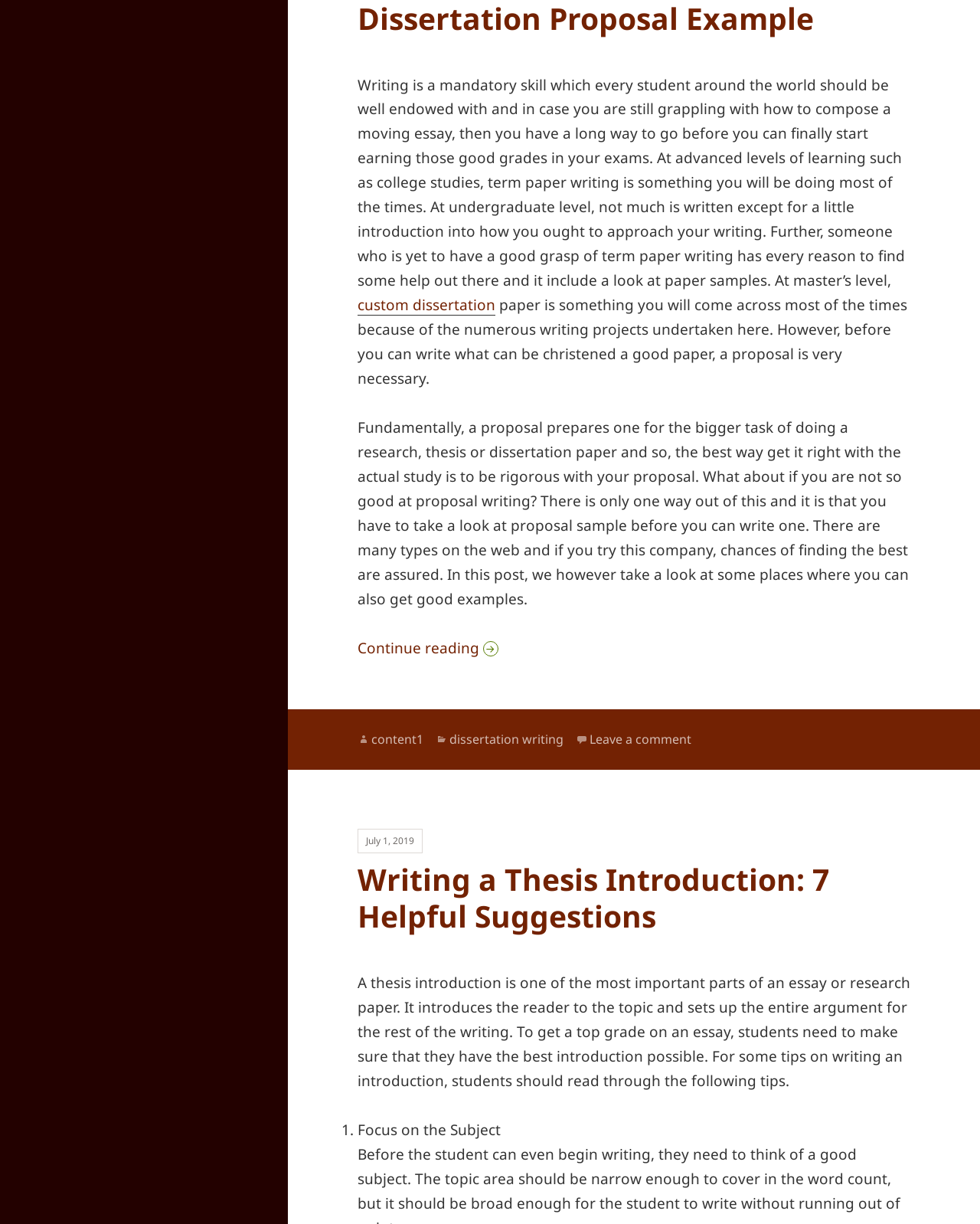Identify the bounding box coordinates for the UI element described as follows: "Leave a comment". Ensure the coordinates are four float numbers between 0 and 1, formatted as [left, top, right, bottom].

[0.601, 0.597, 0.705, 0.612]